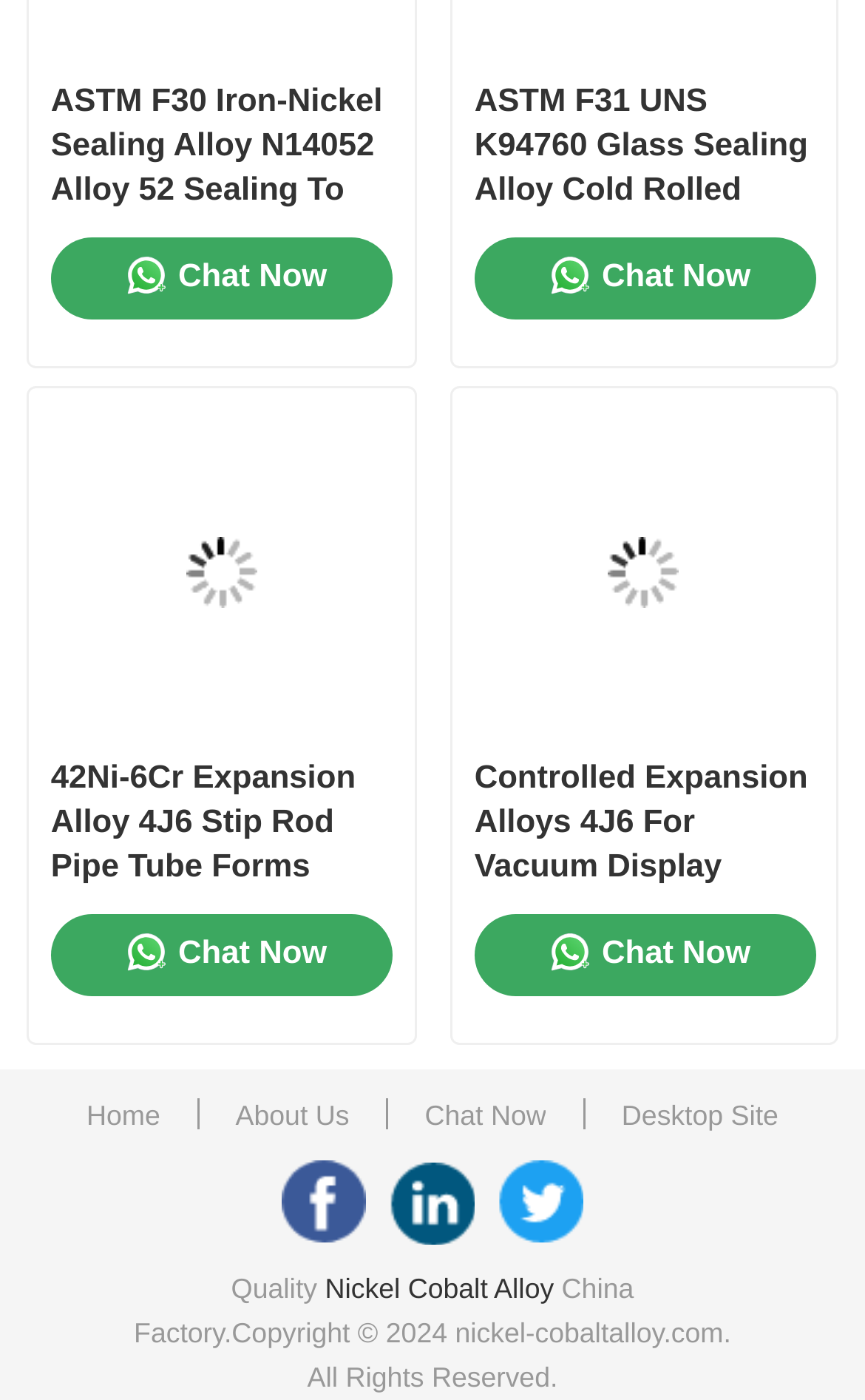Respond concisely with one word or phrase to the following query:
What is the first link on the top navigation bar?

Home